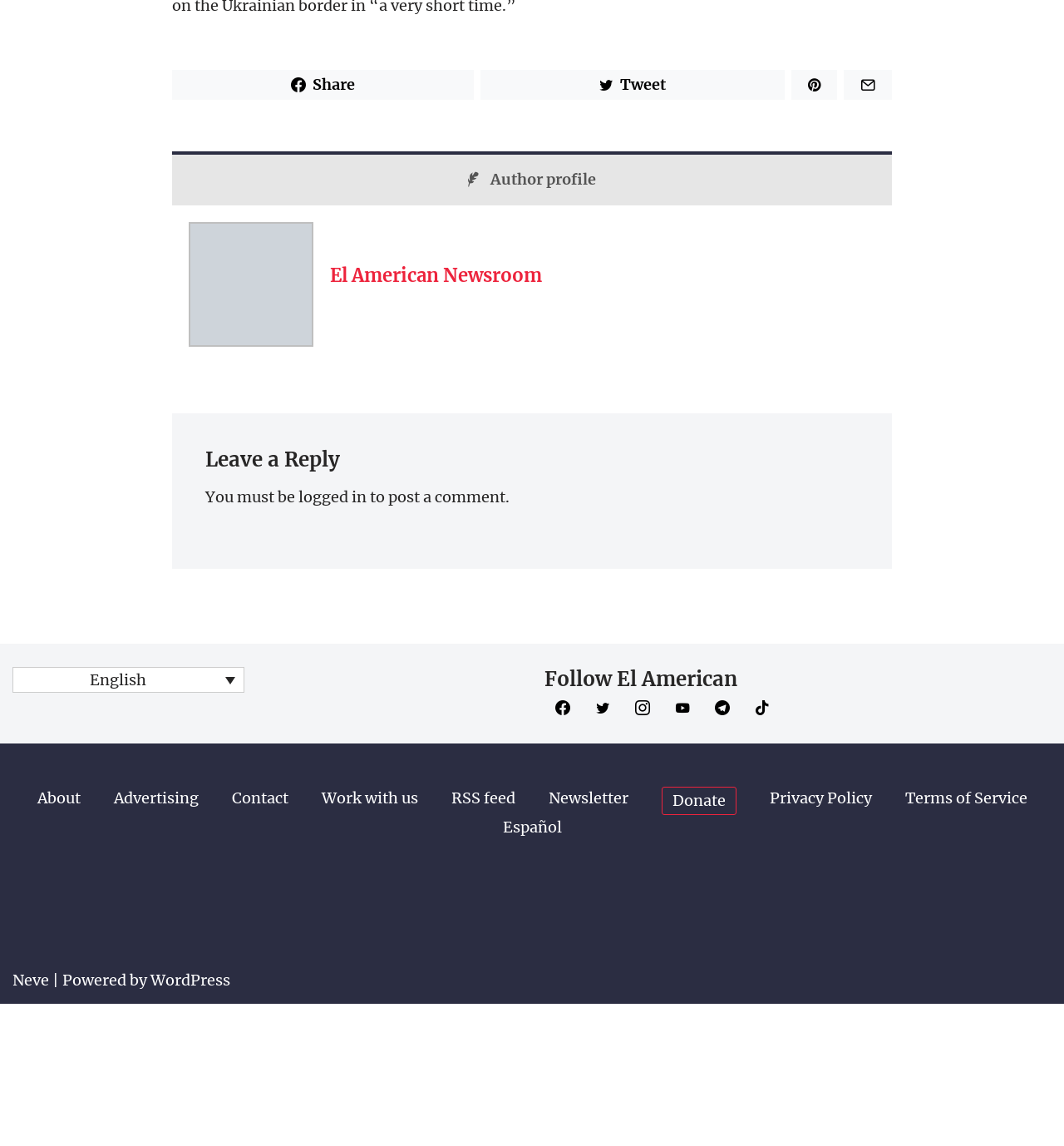Determine the bounding box for the described HTML element: "Español". Ensure the coordinates are four float numbers between 0 and 1 in the format [left, top, right, bottom].

[0.472, 0.884, 0.528, 0.906]